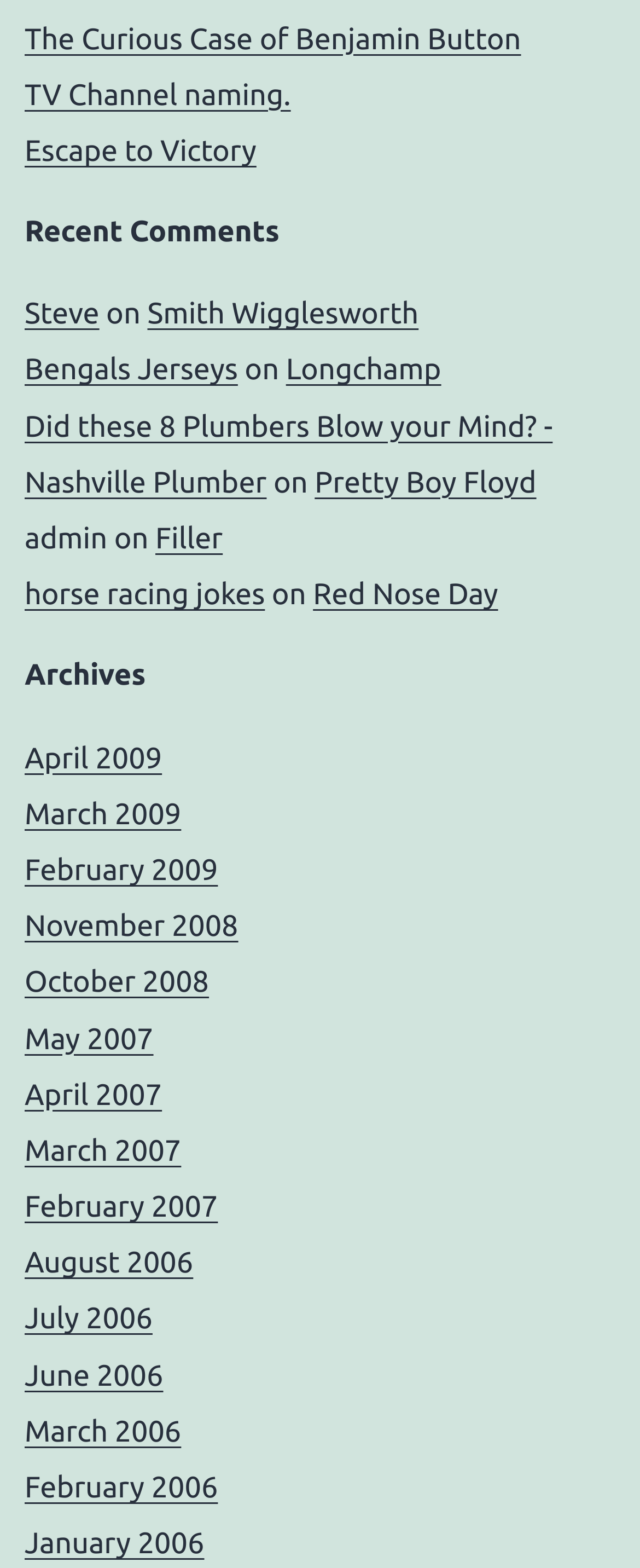Analyze the image and provide a detailed answer to the question: How many links are under 'Recent Comments'?

I counted the number of links under the 'Recent Comments' navigation and found 9 links, each representing a different comment or topic.